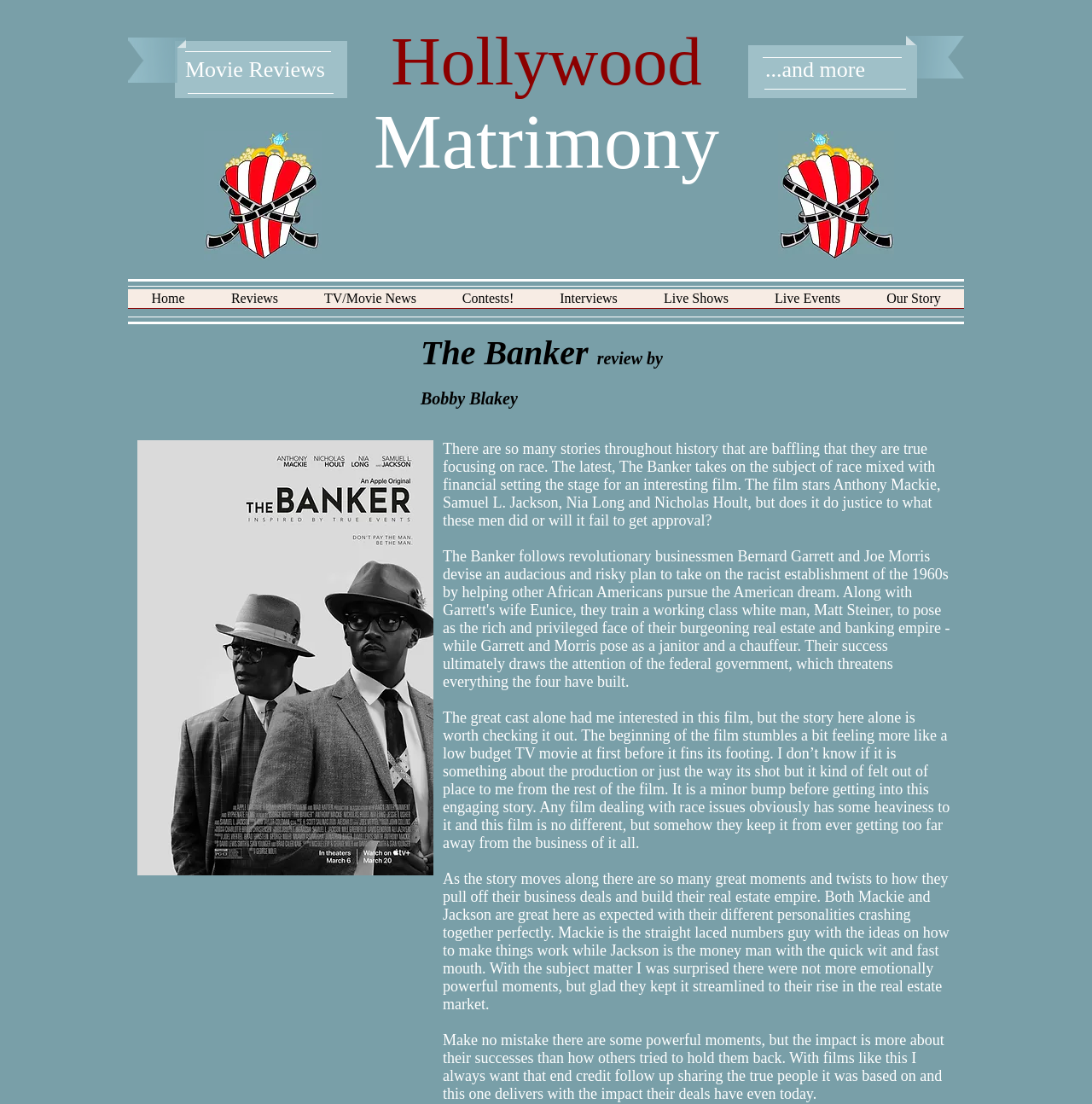Summarize the contents and layout of the webpage in detail.

The webpage is a movie review page, specifically for the film "The Banker". At the top, there are three headings: "Movie Reviews", "Hollywood", and "Matrimony", with the latter two being links. Below these headings, there is a navigation menu labeled "Site" with links to various sections of the website, including "Home", "Reviews", "TV/Movie News", "Contests!", "Interviews", "Live Shows", and "Our Story".

The main content of the page is a review of the film "The Banker", written by Bobby Blakey. The review is accompanied by an image of the film's poster, "The Banker.jpg", which is positioned to the left of the text. The review is divided into four paragraphs, each discussing different aspects of the film. The text describes the film's storyline, its cast, and the reviewer's opinions on the film's strengths and weaknesses.

The review is positioned in the middle of the page, with the image above it and the navigation menu to the left. The headings and links at the top of the page are centered, while the review and image are aligned to the left. Overall, the page has a clean and organized layout, making it easy to read and navigate.